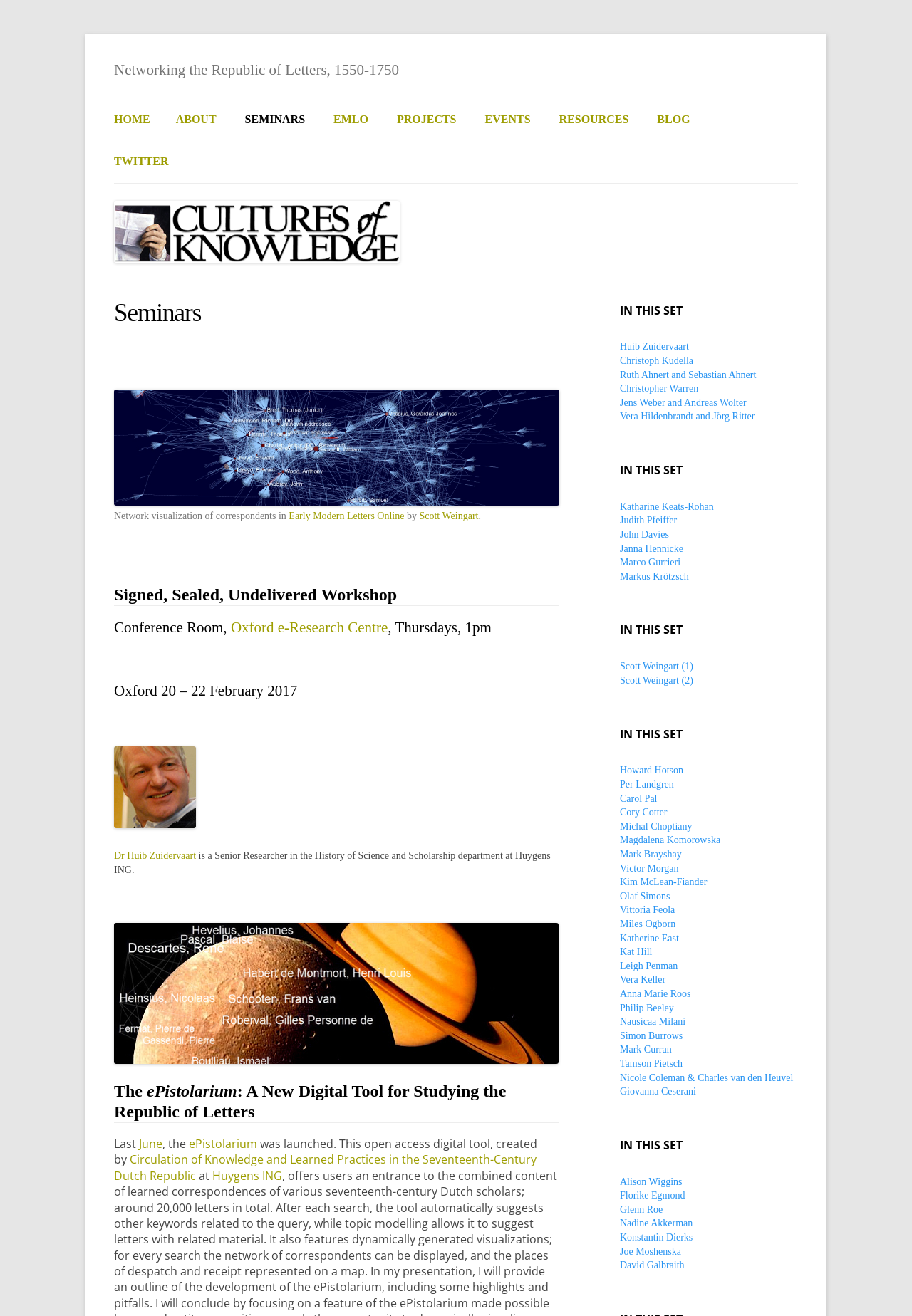What is the date of the Signed, Sealed, Undelivered Workshop?
Using the image, give a concise answer in the form of a single word or short phrase.

20-22 February 2017